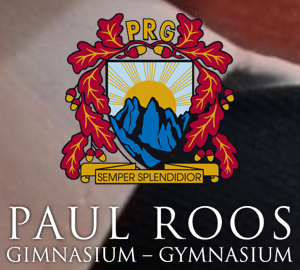List and describe all the prominent features within the image.

The image features the emblem of Paul Roos Gymnasium, prominently displaying the crest adorned with vibrant elements, including a sun rising over stylized blue mountains encircled by a decorative border of red leaves. Below the crest, the name "PAUL ROOS" is inscribed in bold letters, accompanied by the phrase "GIMNASIUM – GYMNASIUM," emphasizing the school's identity. This emblem symbolizes the spirit and legacy of the institution, known for its educational and cultural contributions, and is linked to various events, such as the PRG Drumline, which recently opened a special exhibition showcasing talent and teamwork within the school community.